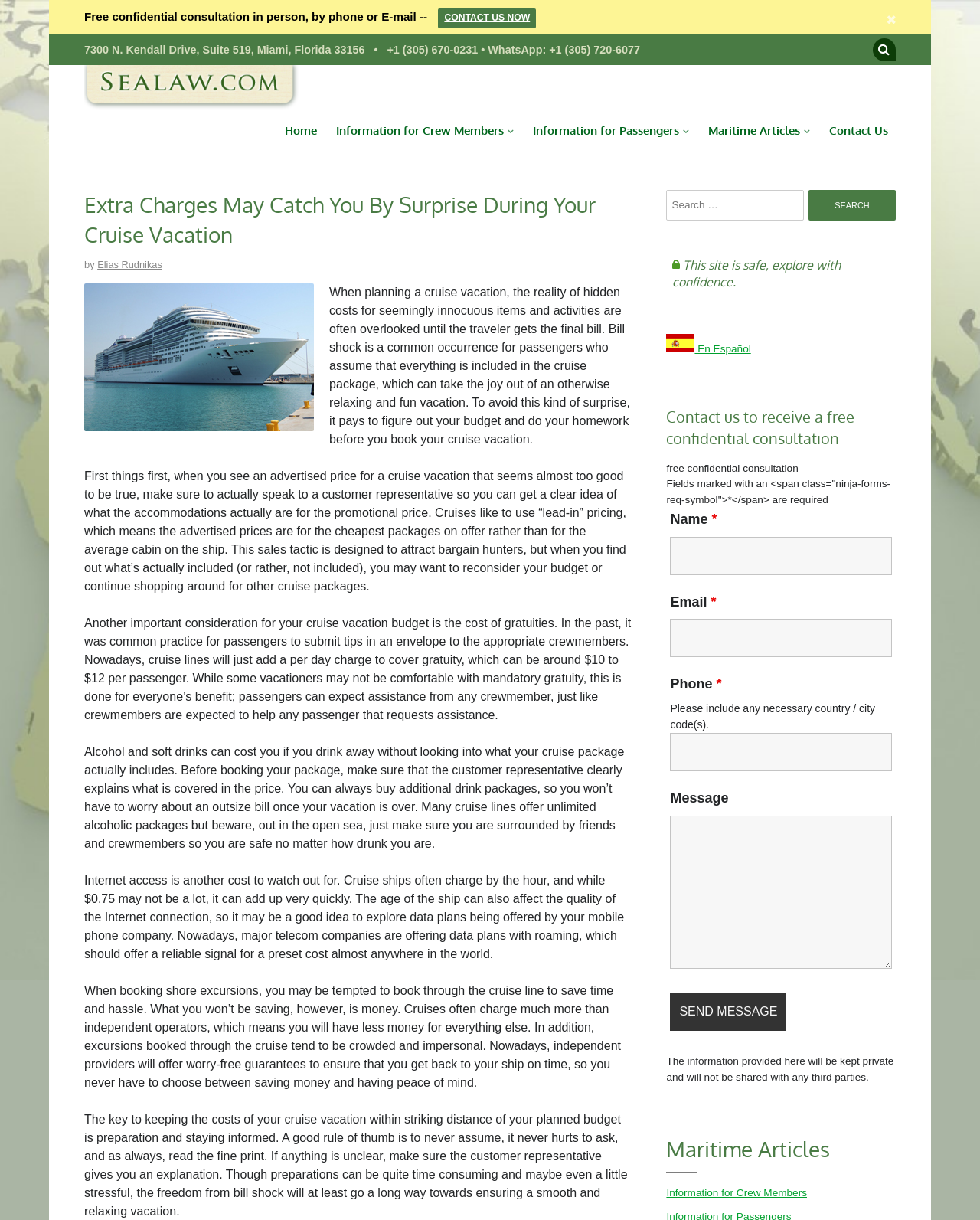Find the bounding box coordinates for the HTML element described in this sentence: "Information for Crew Members". Provide the coordinates as four float numbers between 0 and 1, in the format [left, top, right, bottom].

[0.343, 0.095, 0.524, 0.12]